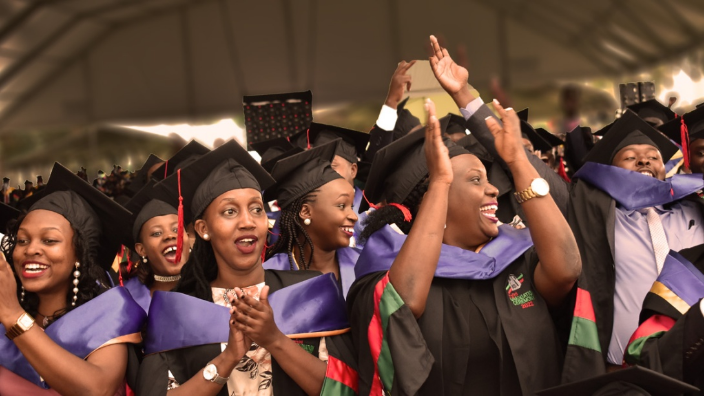Carefully examine the image and provide an in-depth answer to the question: What is the significance of the event?

The image captures a significant moment in the lives of the graduates, marking the completion of their academic journey and the beginning of a new chapter. The graduation ceremony is a milestone event that brings together family, friends, and fellow graduates to celebrate the achievement.